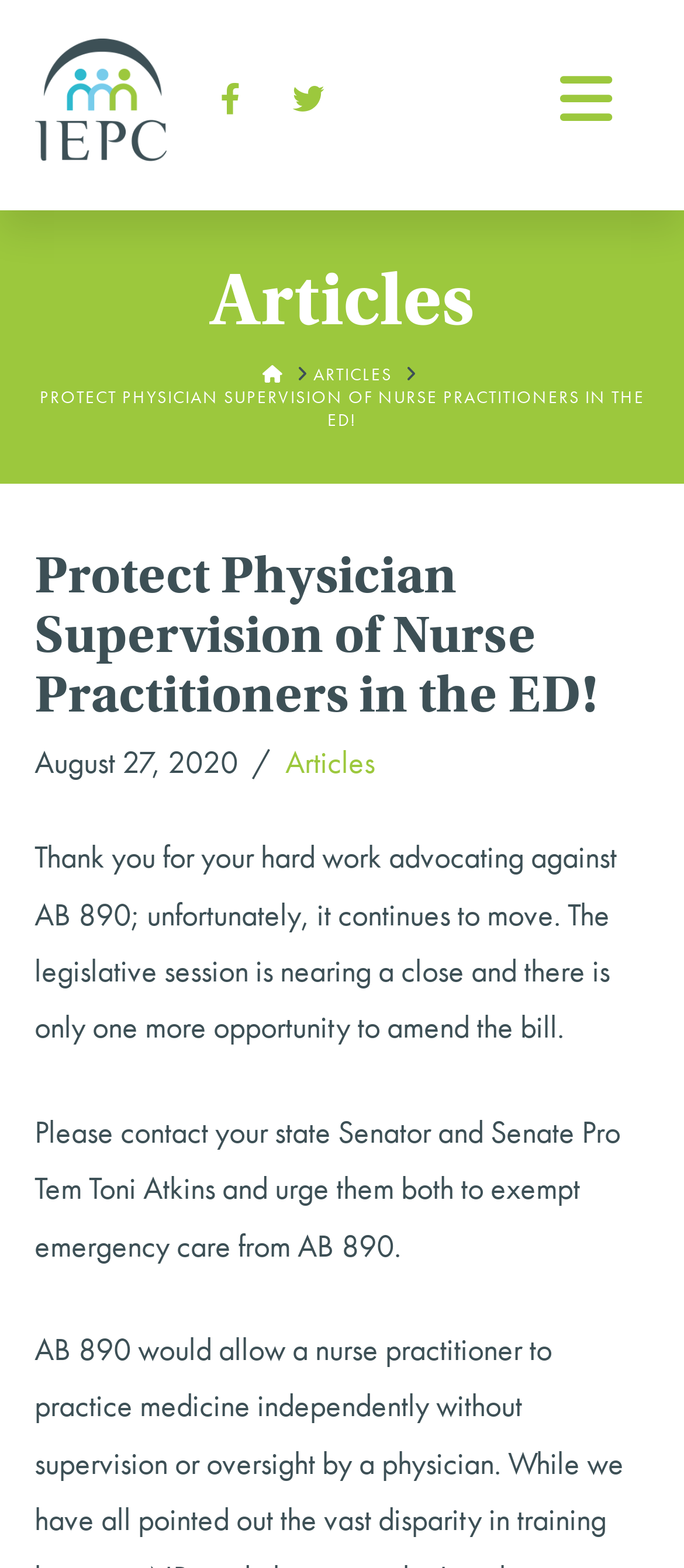Find the bounding box of the element with the following description: "Articles". The coordinates must be four float numbers between 0 and 1, formatted as [left, top, right, bottom].

[0.458, 0.232, 0.573, 0.246]